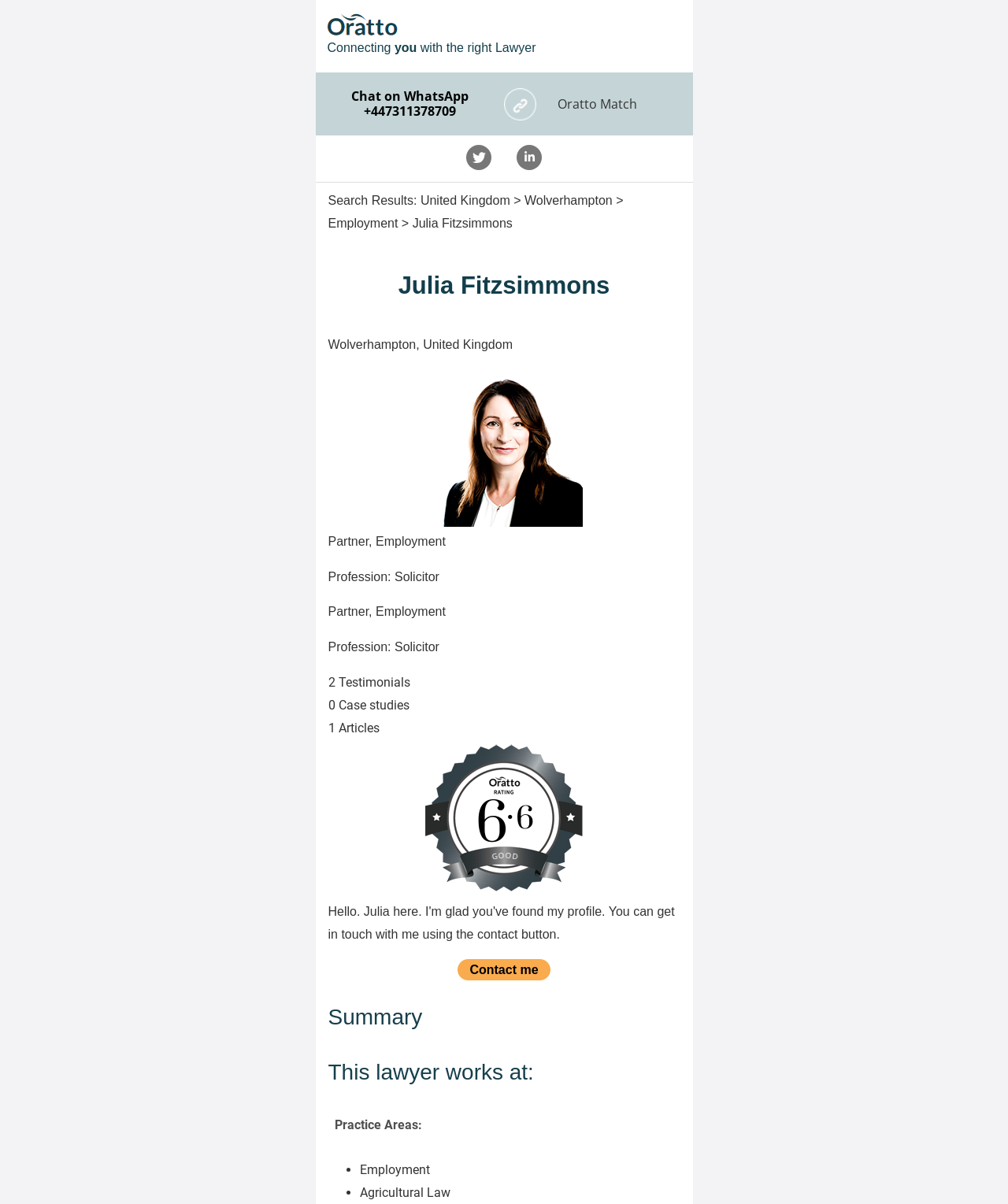Answer briefly with one word or phrase:
What is the profession of Julia Fitzsimmons?

Solicitor